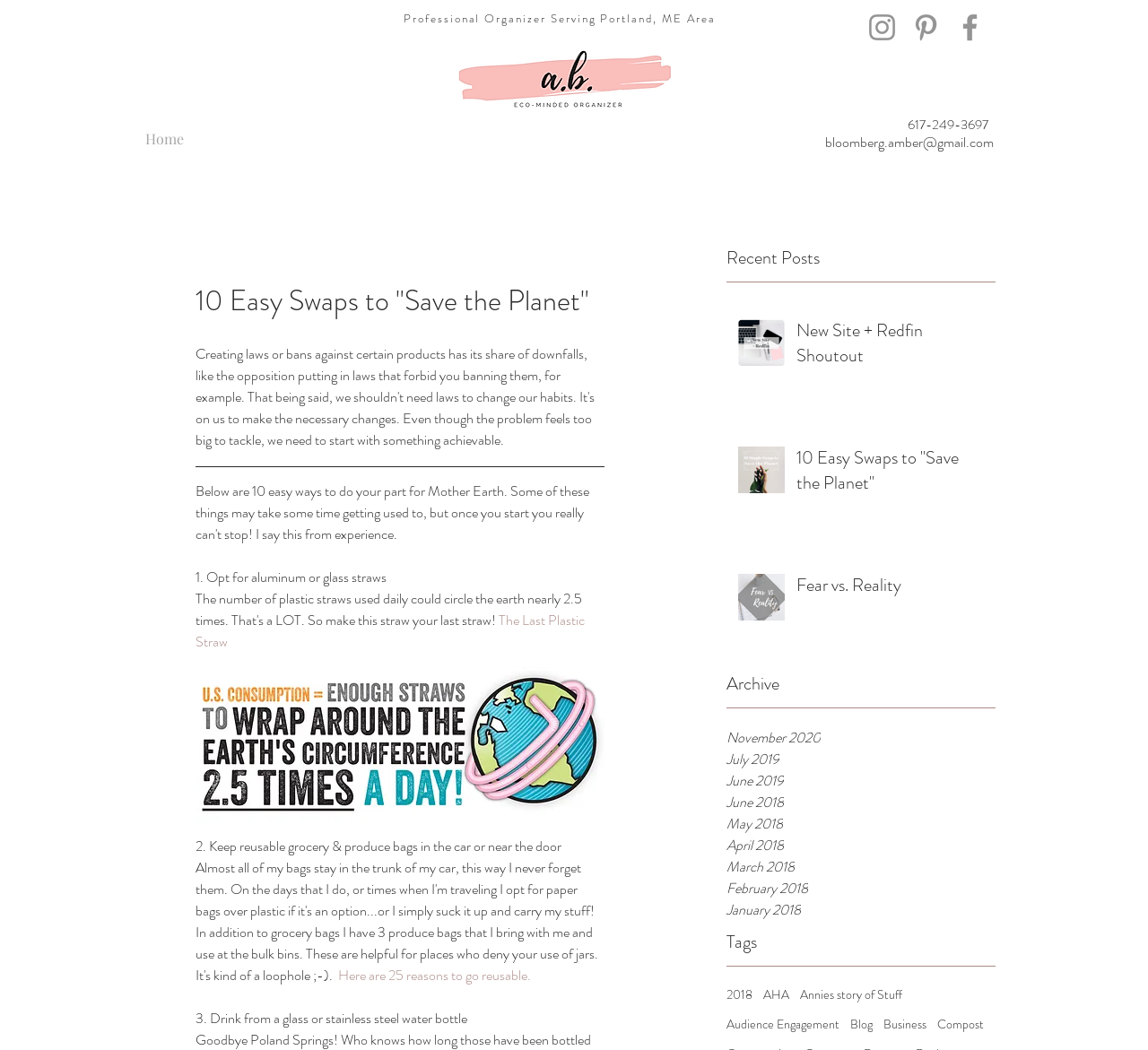Answer this question in one word or a short phrase: What type of water bottle is recommended in the third easy swap?

Glass or stainless steel